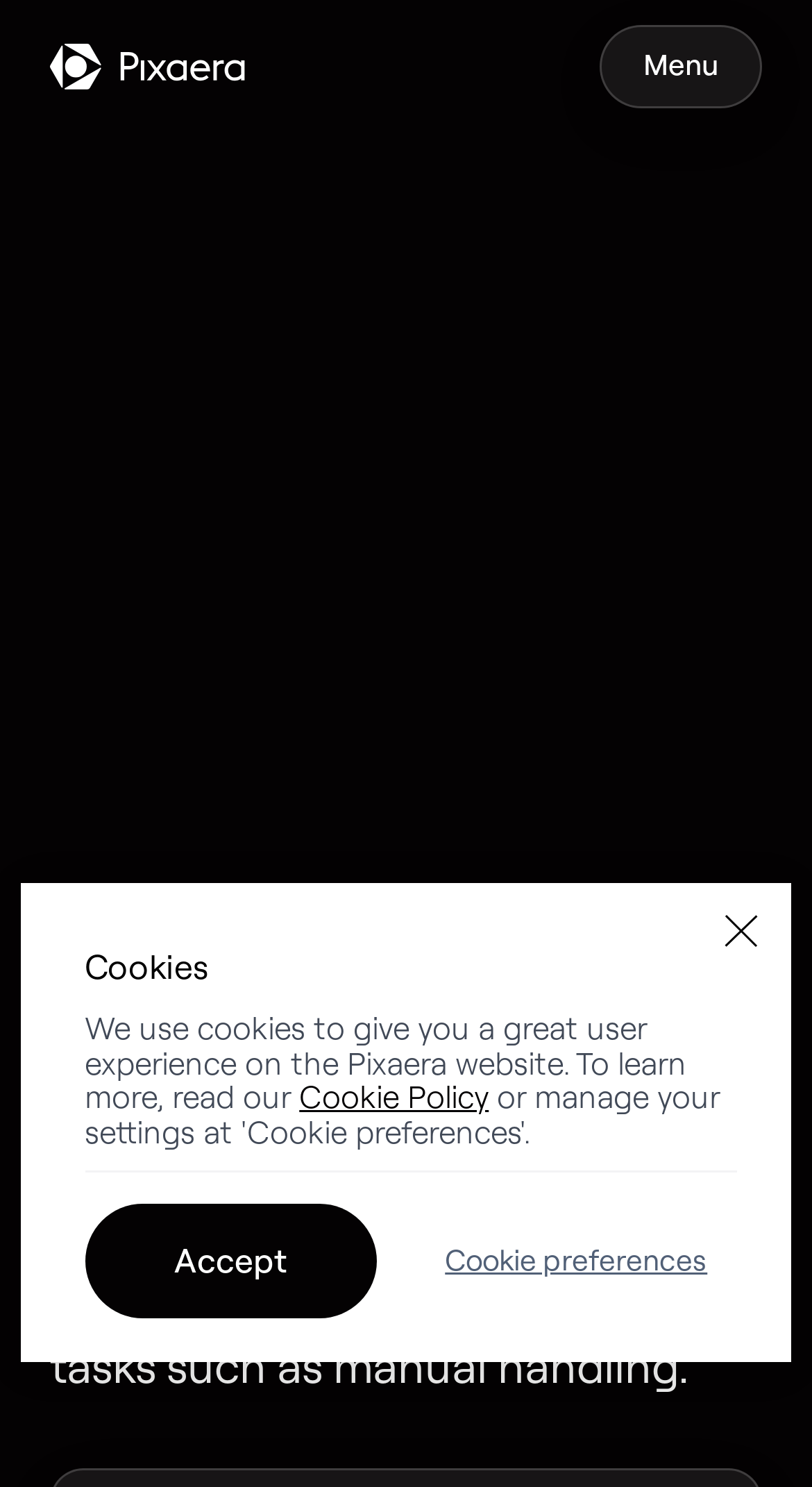Answer this question in one word or a short phrase: What is the purpose of the 'Cookies' section?

To inform about cookie usage